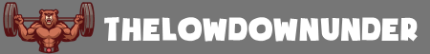Convey a detailed narrative of what is depicted in the image.

The image features the logo of "The LowDown Under," which showcases a strong, muscular bear lifting a barbell, symbolizing strength and vigor. The design incorporates bold, playful typography in white against a gray background, emphasizing the brand's energetic and engaging personality. This logo is representative of the website's focus on topics relevant to lifestyle, fitness, and travel, appealing to a diverse audience interested in exploring the best places to hunt for chanterelles, among other adventures.